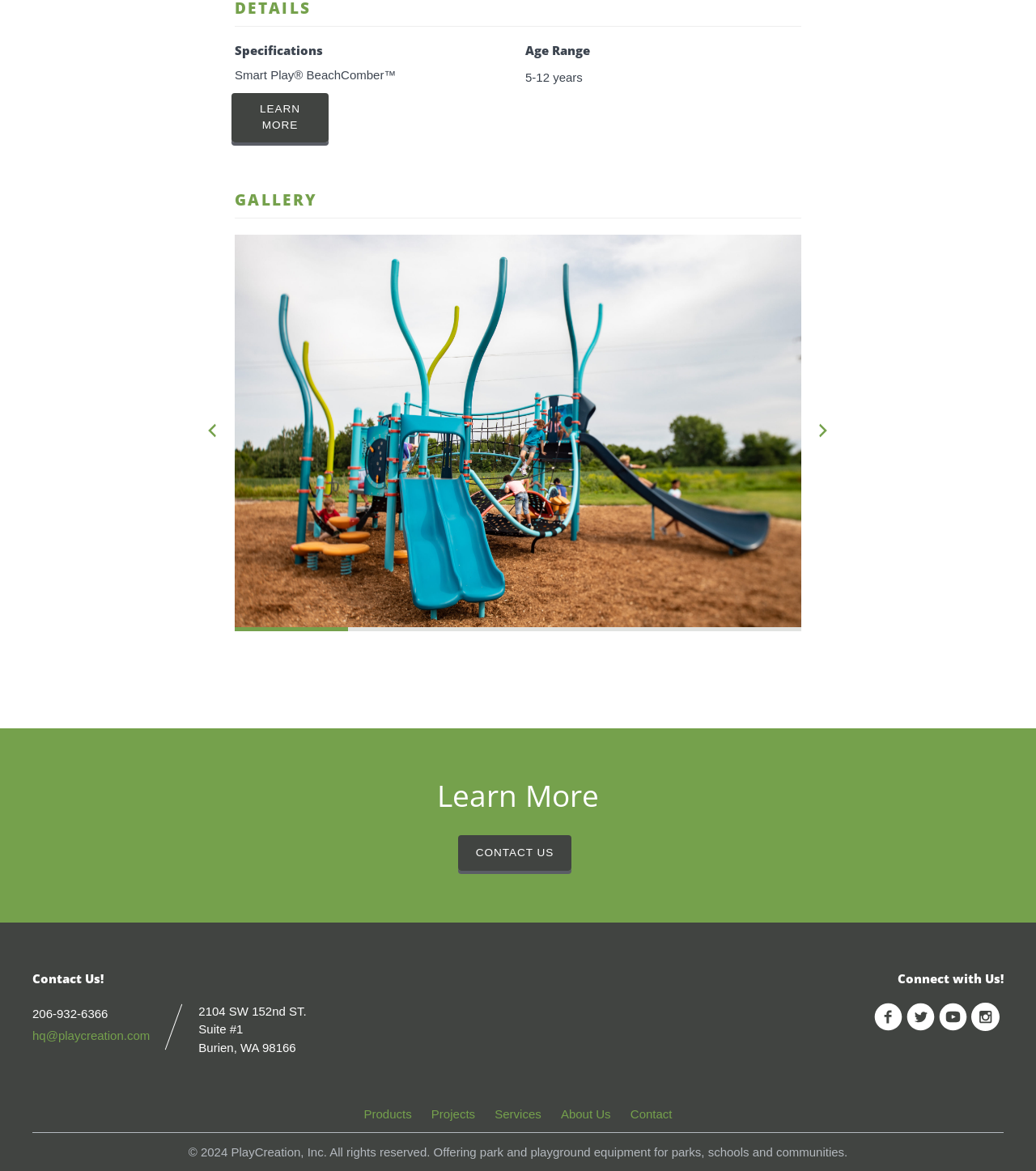Please find the bounding box coordinates of the element's region to be clicked to carry out this instruction: "Read the blog".

None